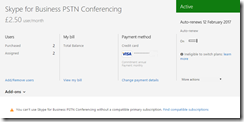Elaborate on the contents of the image in a comprehensive manner.

The image displays the administrative interface for managing the Skype for Business PSTN Conferencing service. At the top of the screen, the service name is prominently featured, along with a monthly cost of £2.50. Below this, key user statistics are summarized: 2 users have purchased the service, and 2 users have been assigned it. 

The section labeled "My bill" indicates a total balance, alongside a prompt for payment method details, which specifies a credit card partially obscured for security. The interface includes options to manage subscriptions further, highlighted with links such as "Change payment details" and "Add more," suggesting the capability for users to navigate and adjust their plans easily.

Additionally, there is a status notification indicating that the subscription is active, with an auto-renew date set for February 12, 2017. A notice at the bottom advises that users can utilize PSTN Conferencing without a complete primary subscription, providing a link to view compatible subscriptions.

Overall, the interface presents a clear overview of the subscription and billing details for users managing their Skype for Business conferencing needs.